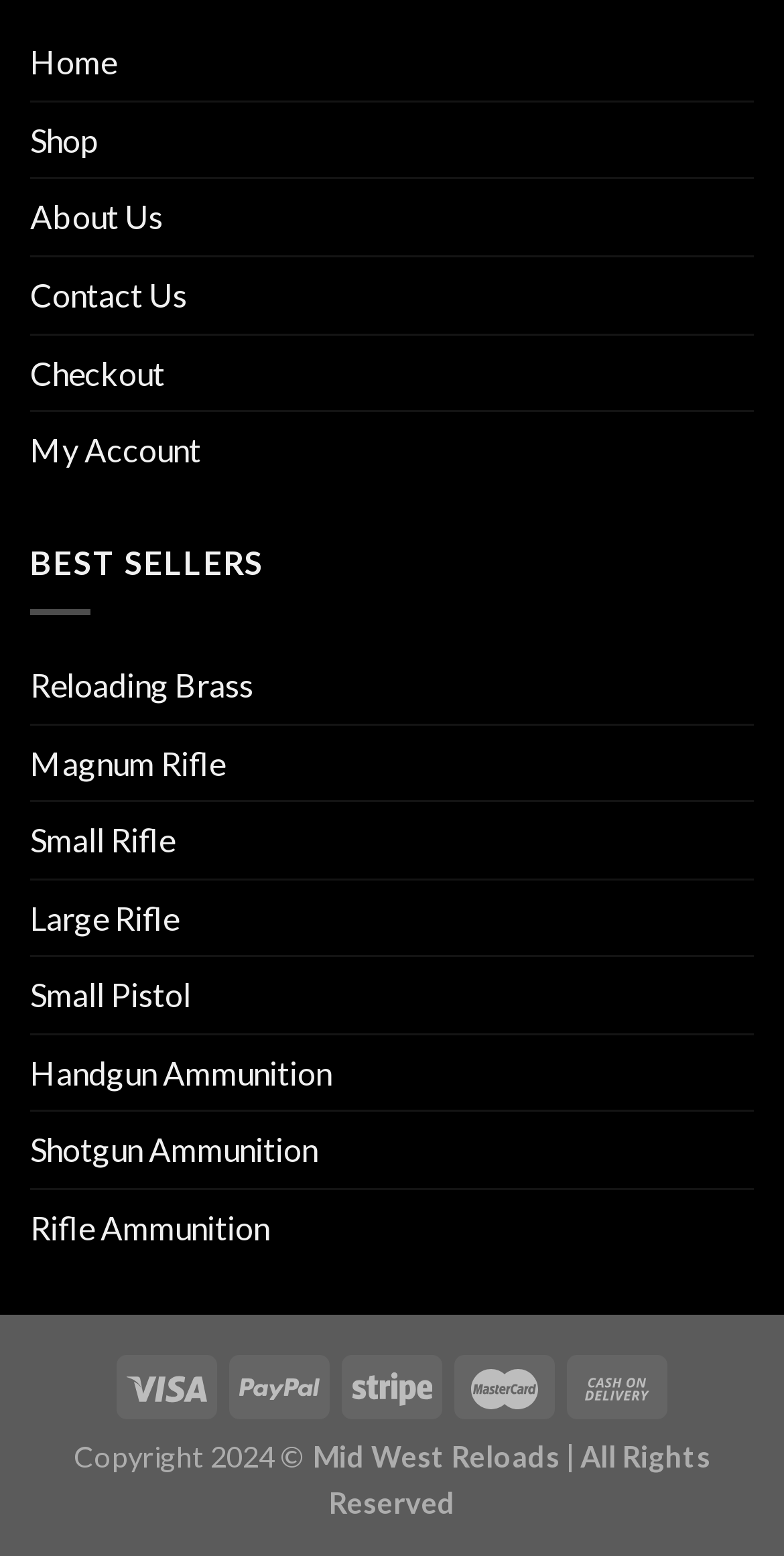Give the bounding box coordinates for the element described as: "Small Pistol".

[0.038, 0.615, 0.244, 0.664]